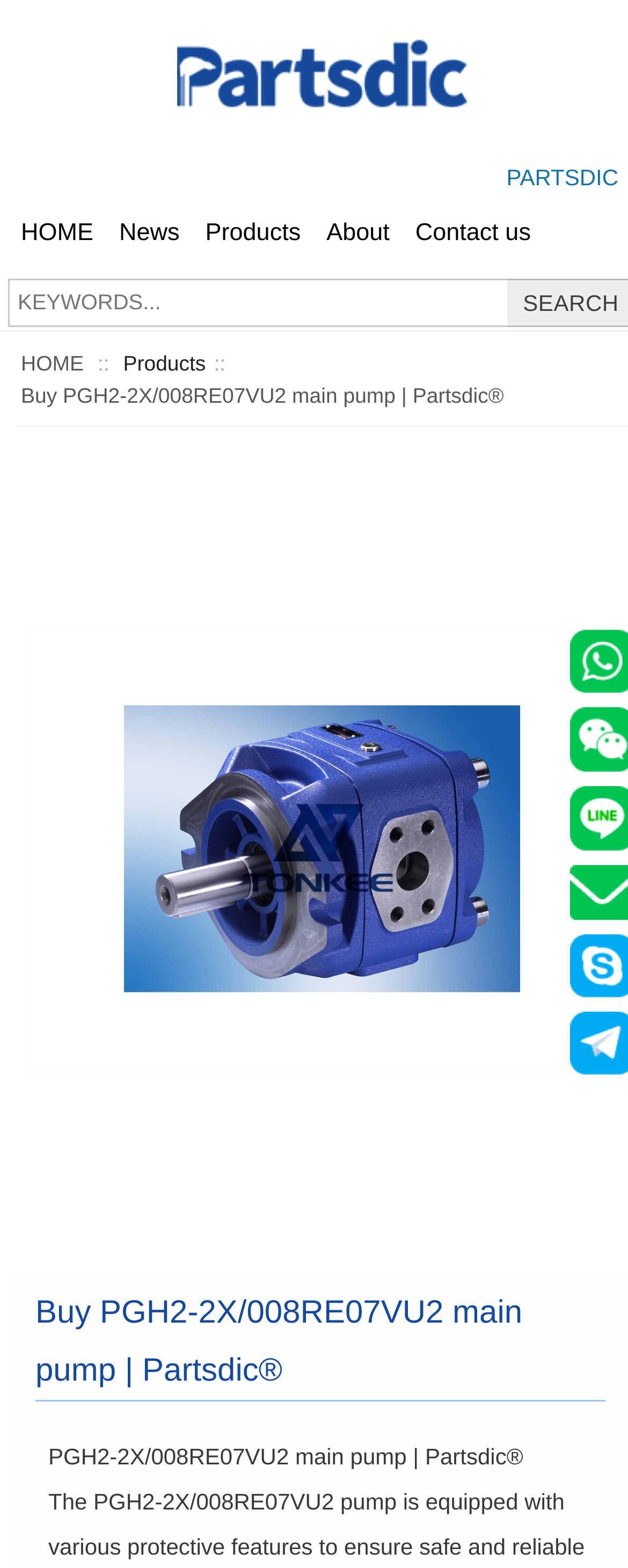Please specify the bounding box coordinates of the region to click in order to perform the following instruction: "buy PGH2-2X/008RE07VU2 main pump".

[0.026, 0.243, 0.81, 0.263]